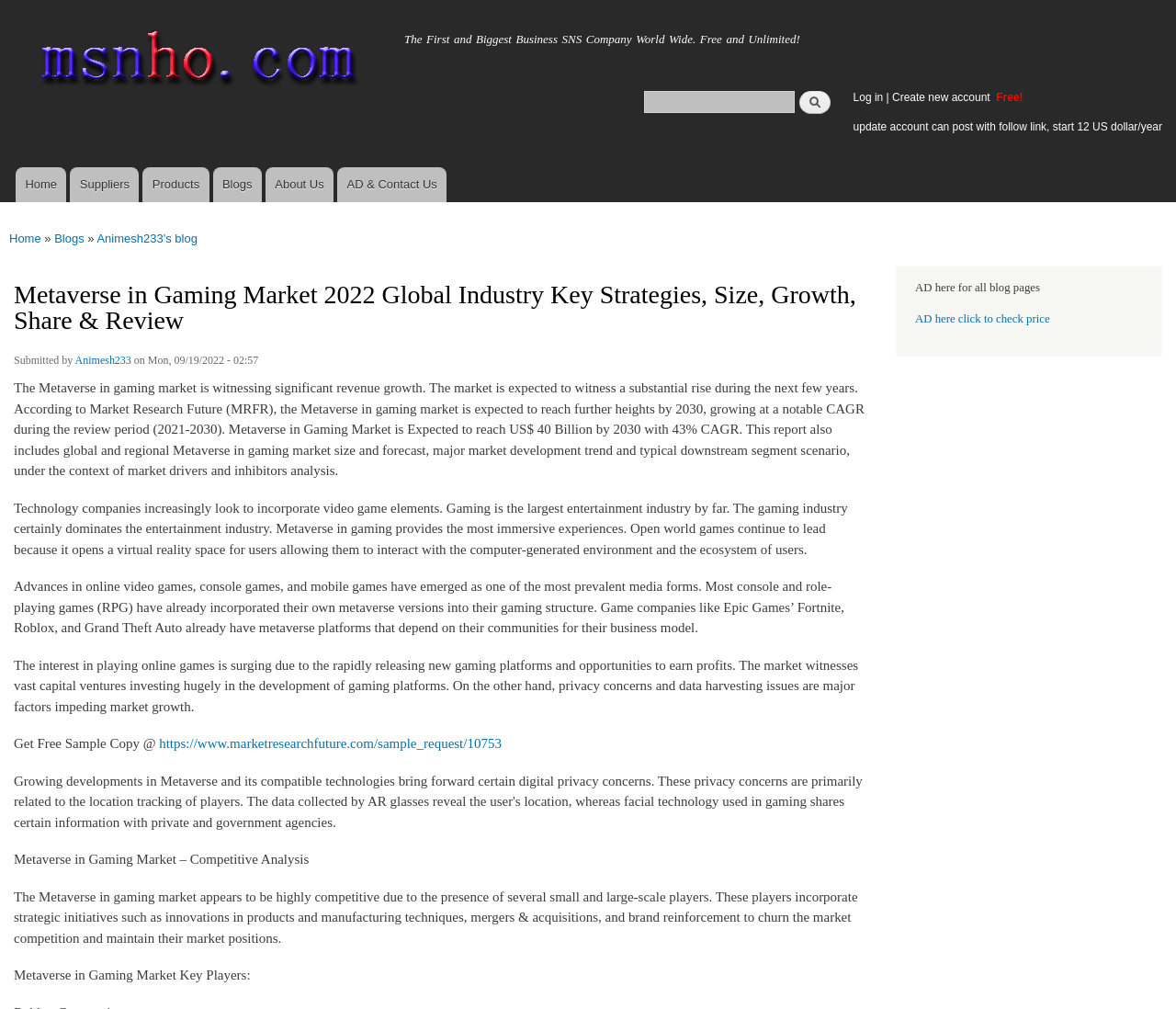What is the largest entertainment industry?
Please provide a comprehensive answer based on the details in the screenshot.

The text states that 'Gaming is the largest entertainment industry by far.' This implies that the gaming industry is the largest among all entertainment industries.